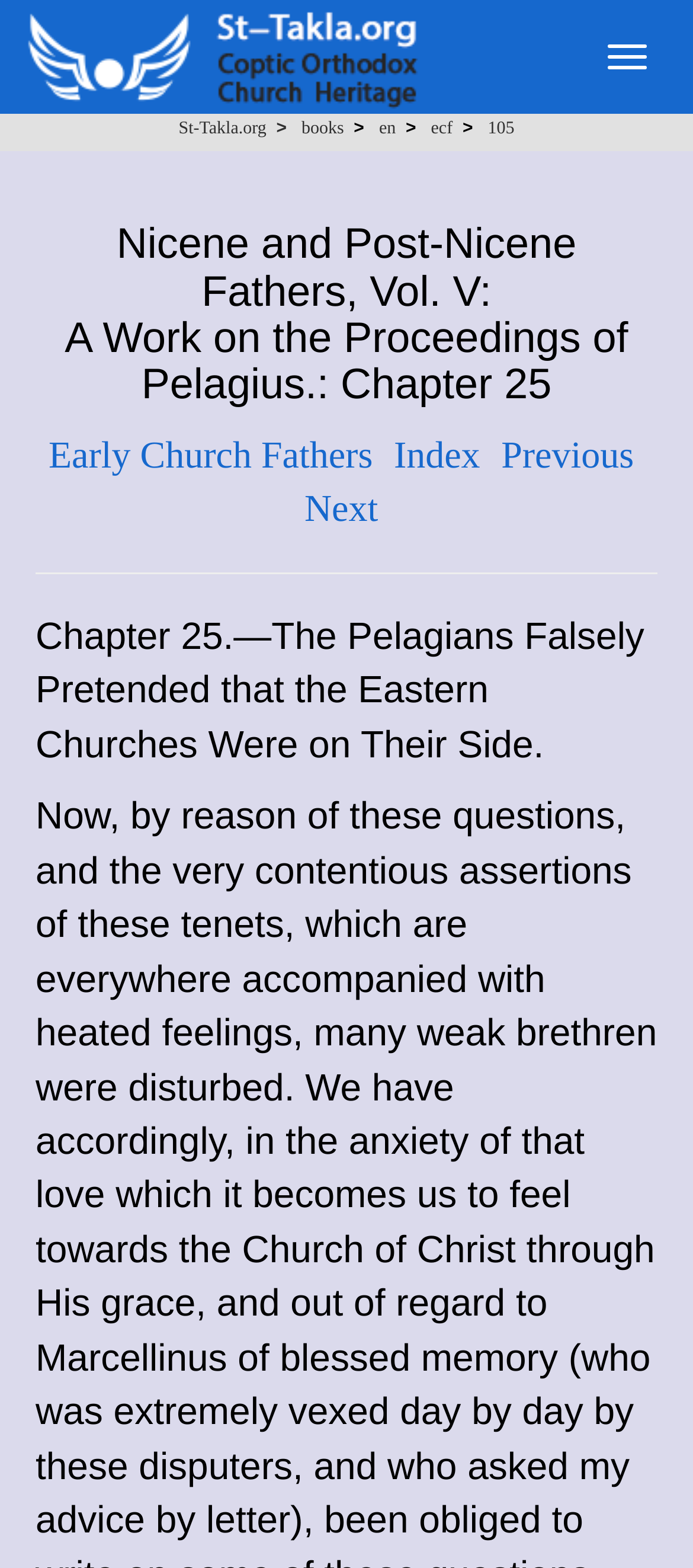Identify and provide the title of the webpage.

Nicene and Post-Nicene Fathers, Vol. V:
A Work on the Proceedings of Pelagius.: Chapter 25